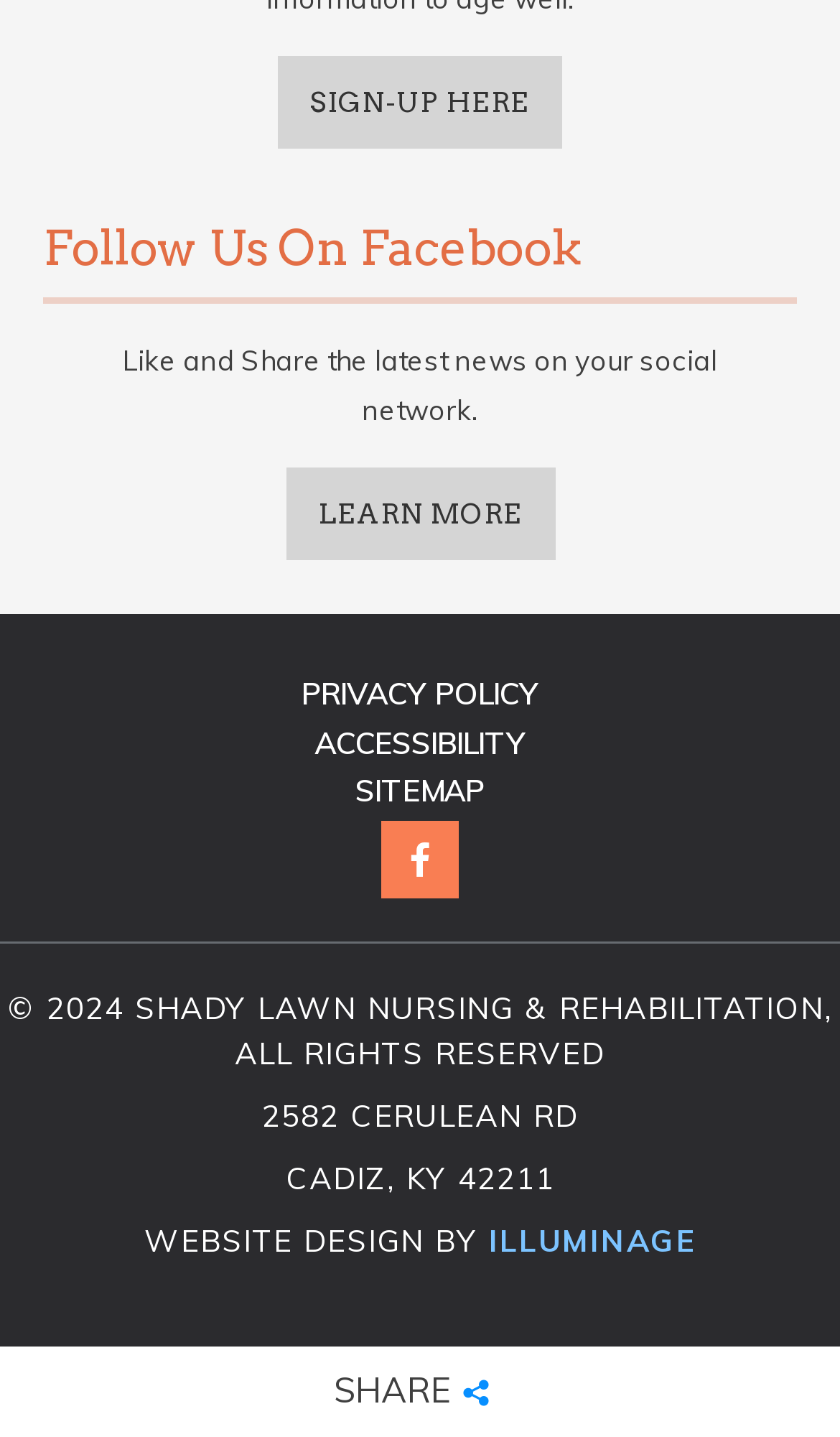Please locate the bounding box coordinates for the element that should be clicked to achieve the following instruction: "Sign up for an account". Ensure the coordinates are given as four float numbers between 0 and 1, i.e., [left, top, right, bottom].

[0.331, 0.039, 0.669, 0.103]